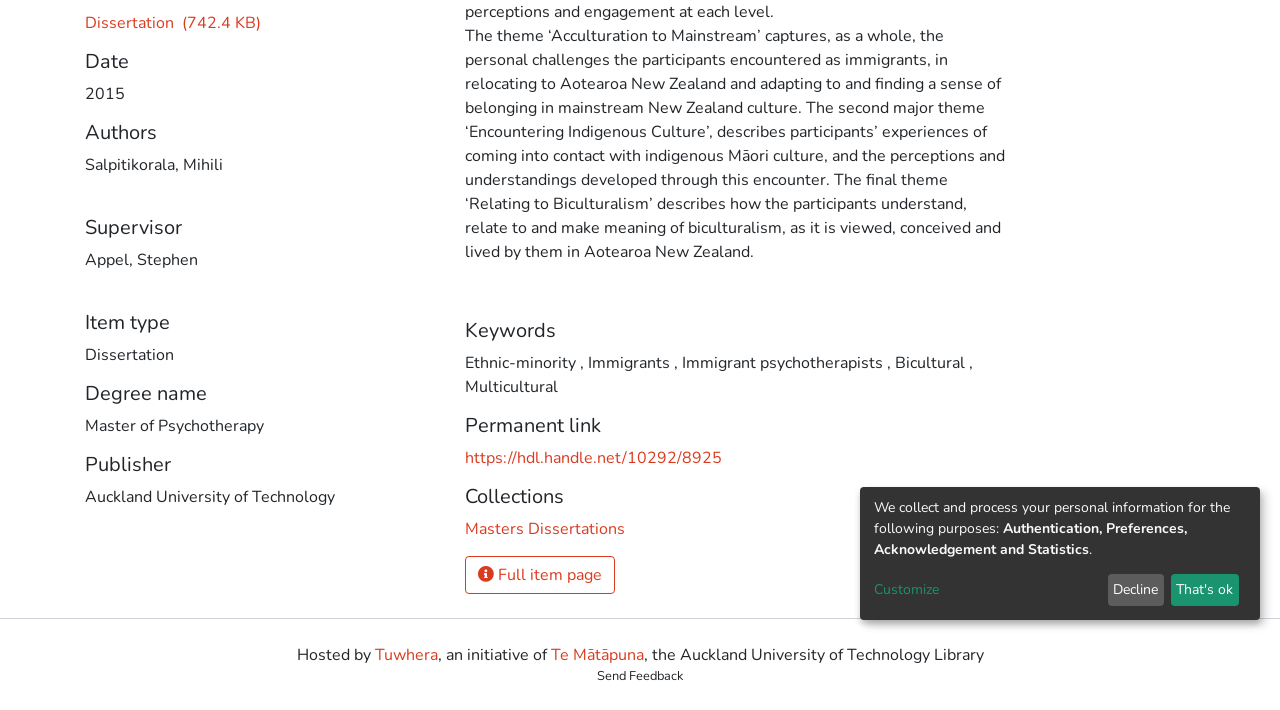Please determine the bounding box coordinates for the element with the description: "Full item page".

[0.363, 0.783, 0.48, 0.837]